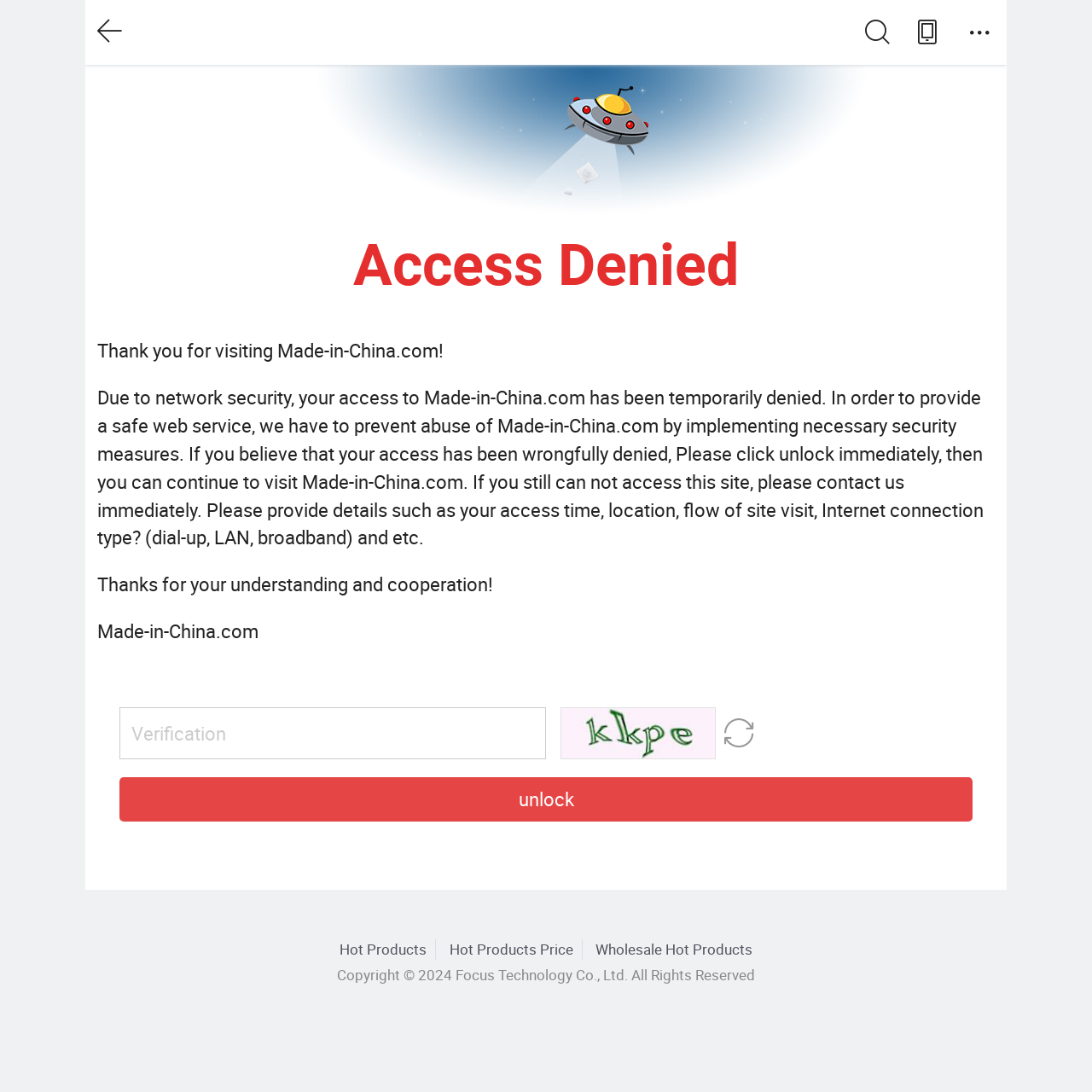What should the user do if they believe access was wrongfully denied?
Give a one-word or short-phrase answer derived from the screenshot.

Click unlock